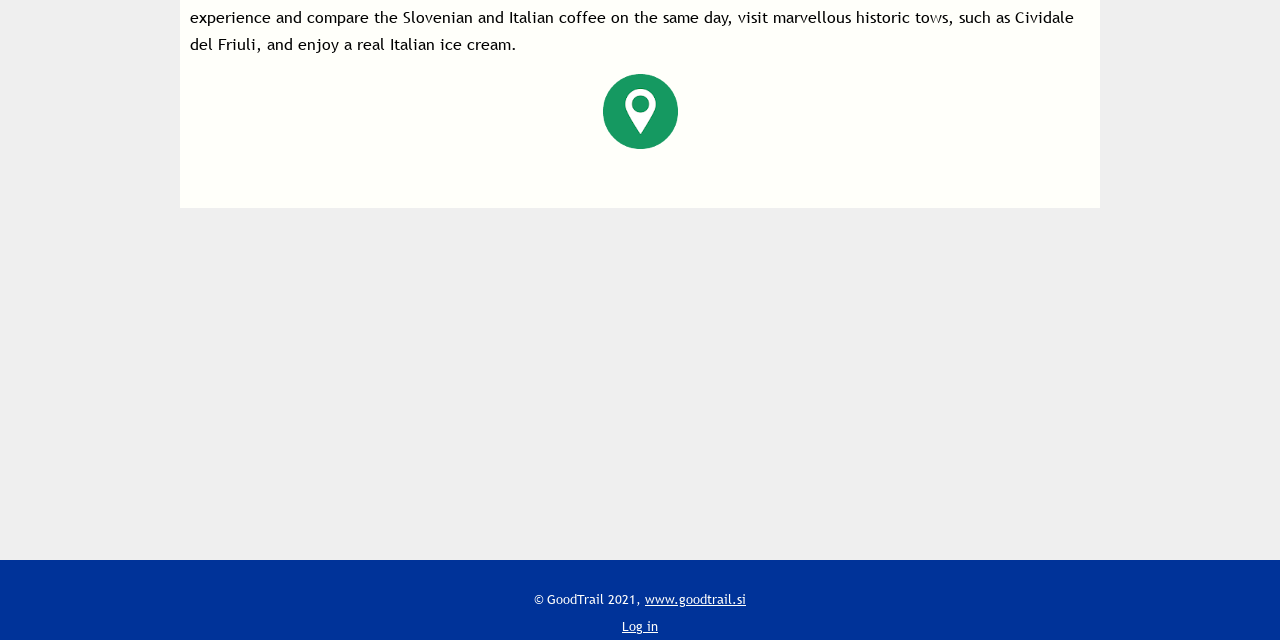Identify the bounding box for the UI element described as: "www.goodtrail.si". Ensure the coordinates are four float numbers between 0 and 1, formatted as [left, top, right, bottom].

[0.504, 0.925, 0.583, 0.948]